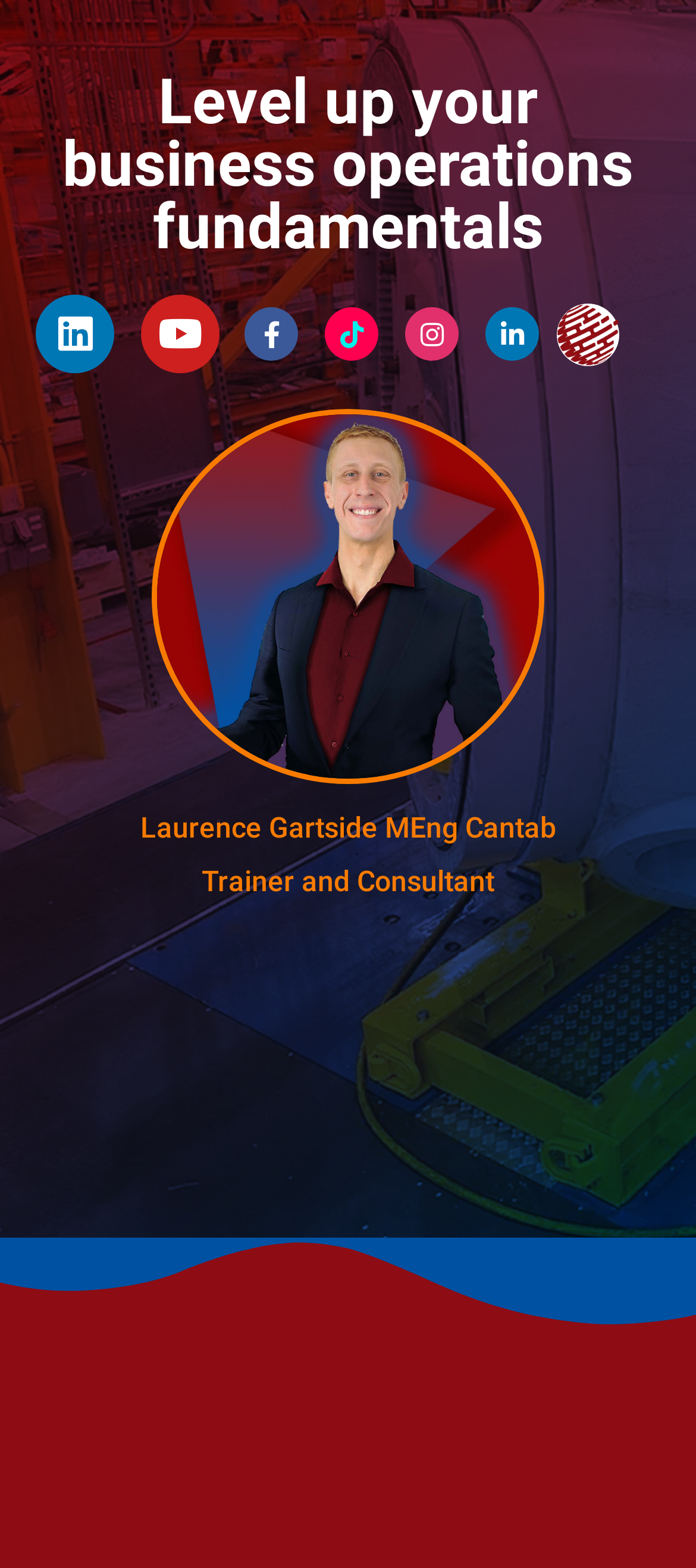Provide a thorough description of the webpage you see.

The webpage is about Laurence Gartside, an operations management trainer and consultant. At the top, there is a heading that reads "Level up your business operations fundamentals". Below this heading, there are six social media links, including Linkedin, Youtube, Facebook, Tiktok, Instagram, and another Linkedin-in link, aligned horizontally and evenly spaced. 

Below the social media links, there is a larger heading that introduces Laurence Gartside as a trainer and consultant, with the subtitle "MEng Cantab". This heading takes up most of the width of the page.